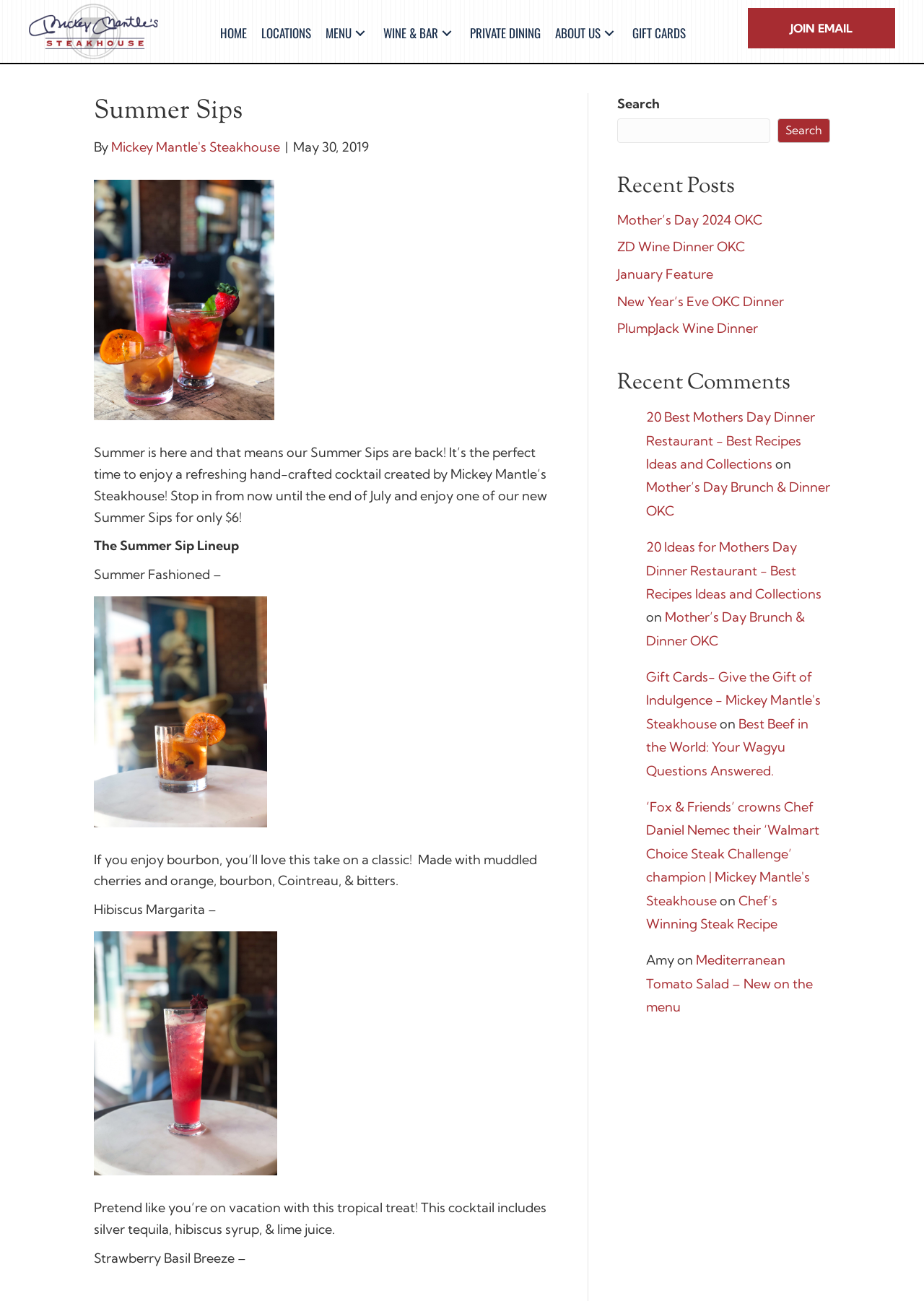With reference to the screenshot, provide a detailed response to the question below:
What is the name of the restaurant?

The name of the restaurant is mentioned in the logo and in the introductory paragraph of the webpage. It is Mickey Mantle's Steakhouse, a restaurant in Oklahoma City.